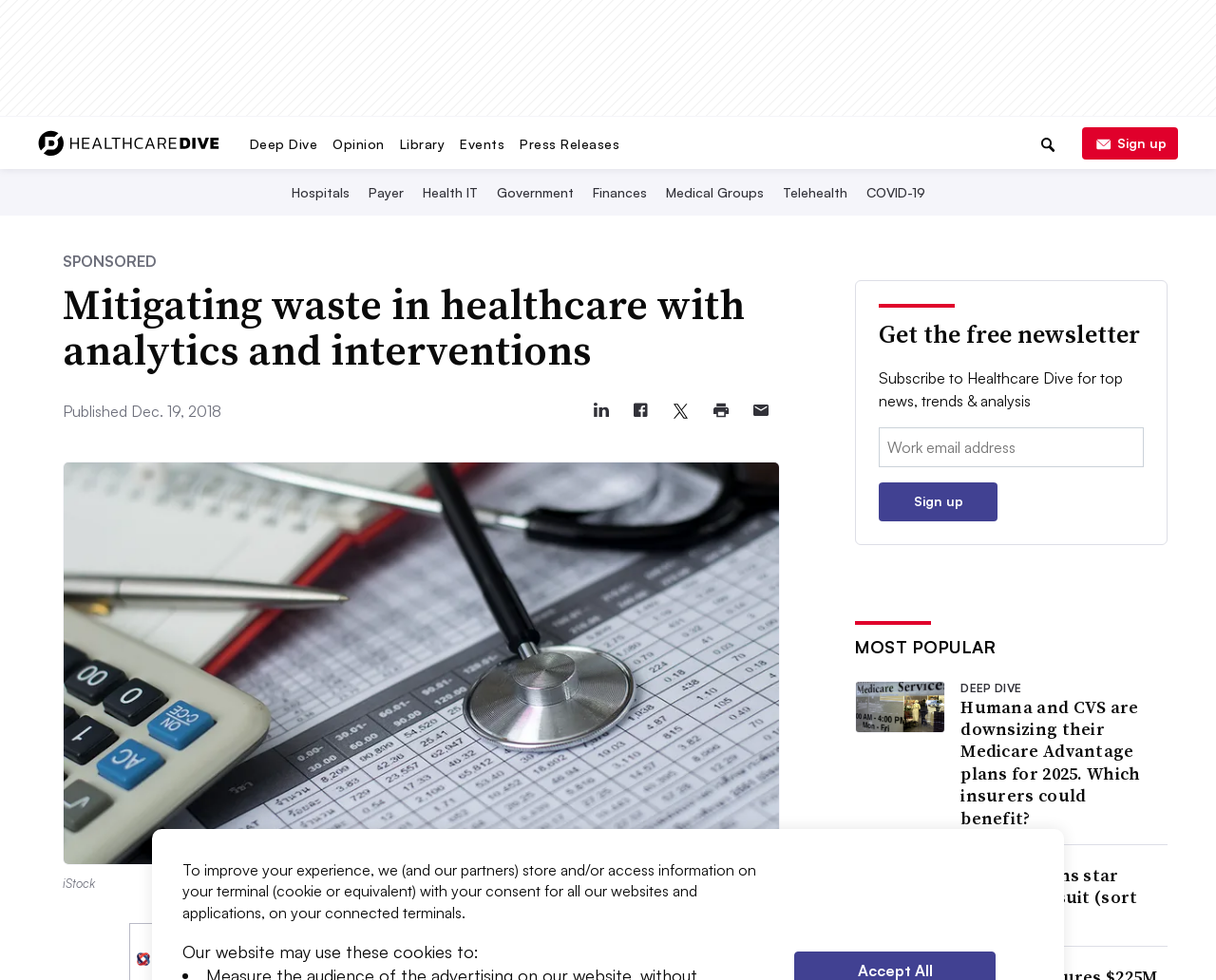Please specify the bounding box coordinates of the element that should be clicked to execute the given instruction: 'Browse the Healthcare Dive website'. Ensure the coordinates are four float numbers between 0 and 1, expressed as [left, top, right, bottom].

[0.031, 0.134, 0.18, 0.154]